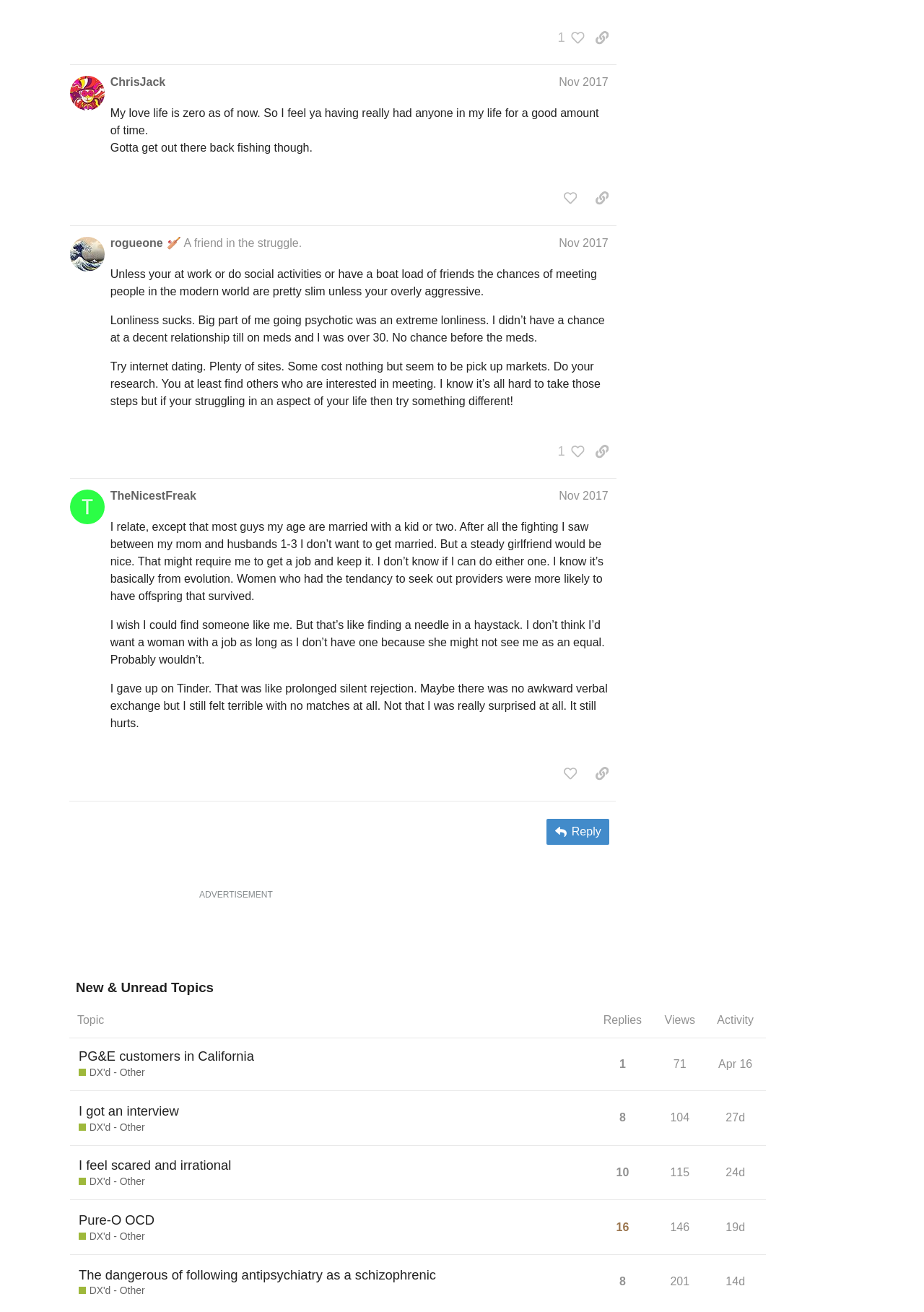Pinpoint the bounding box coordinates of the clickable element to carry out the following instruction: "copy a link to this post to clipboard."

[0.637, 0.142, 0.667, 0.161]